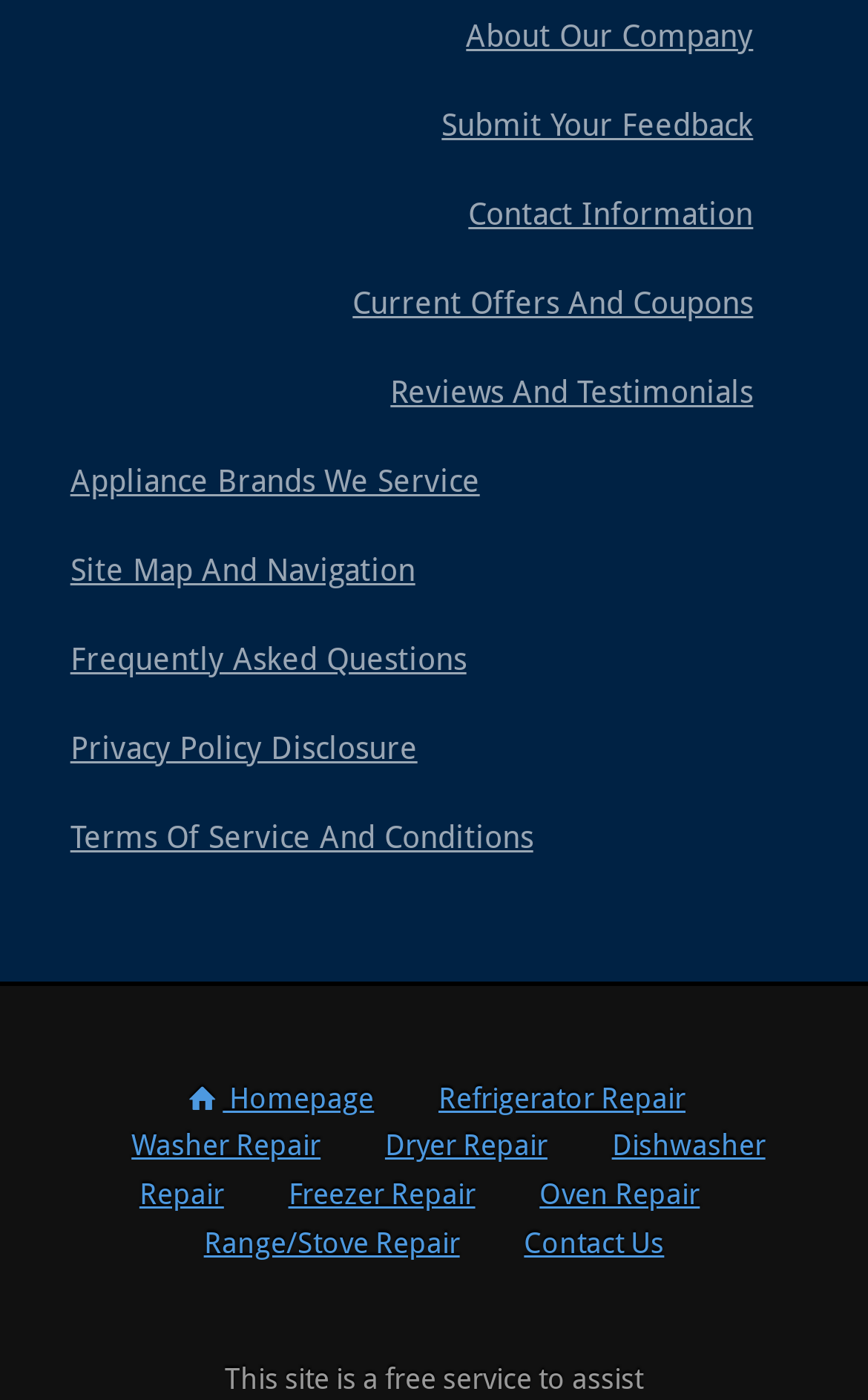What is the last link on the webpage?
Analyze the screenshot and provide a detailed answer to the question.

The last link on the webpage is 'Contact Us' which is located at the bottom of the page with a bounding box of [0.571, 0.855, 0.798, 0.92].